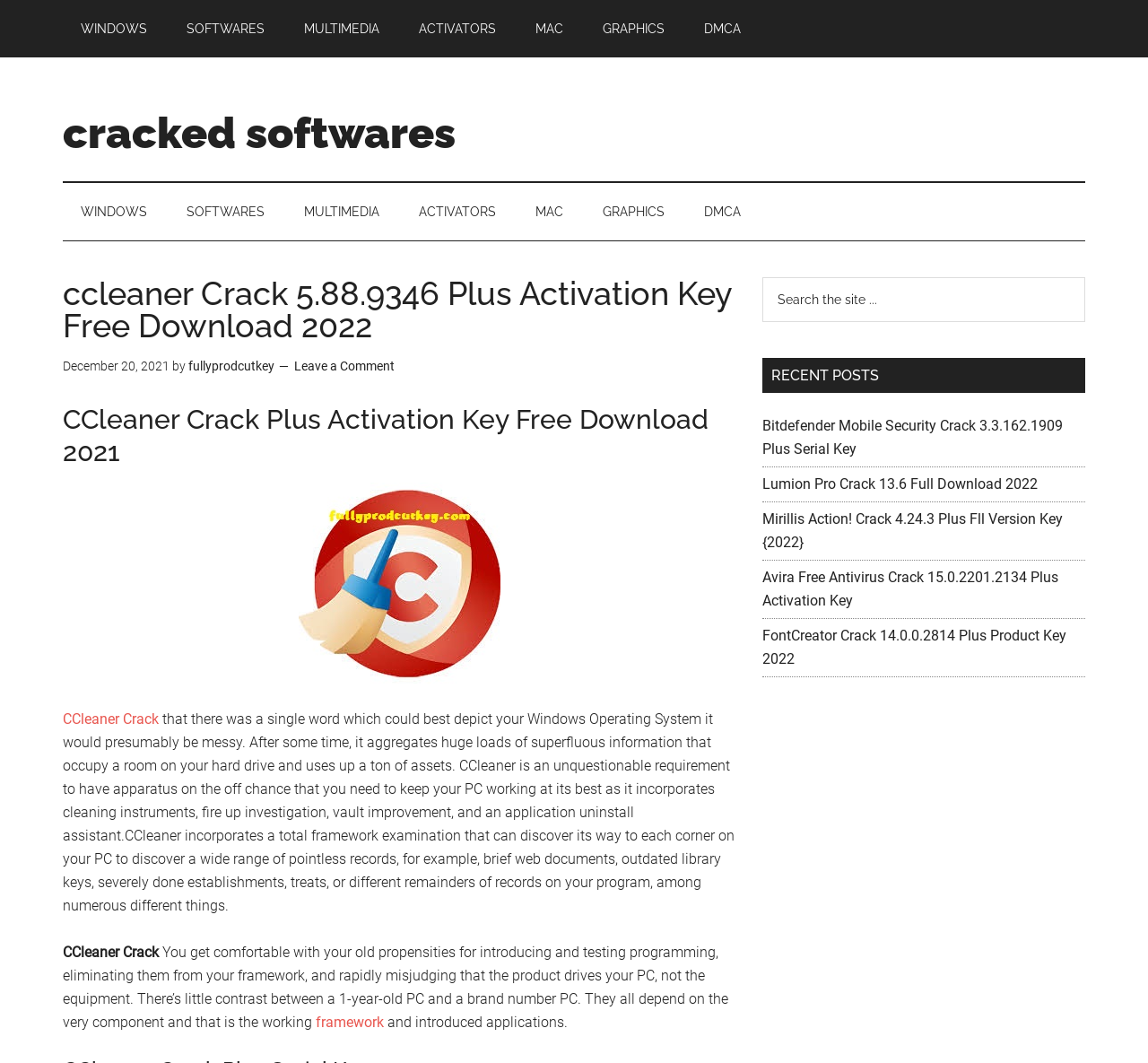Provide a brief response in the form of a single word or phrase:
What is the author of the post?

fullyprodcutkey